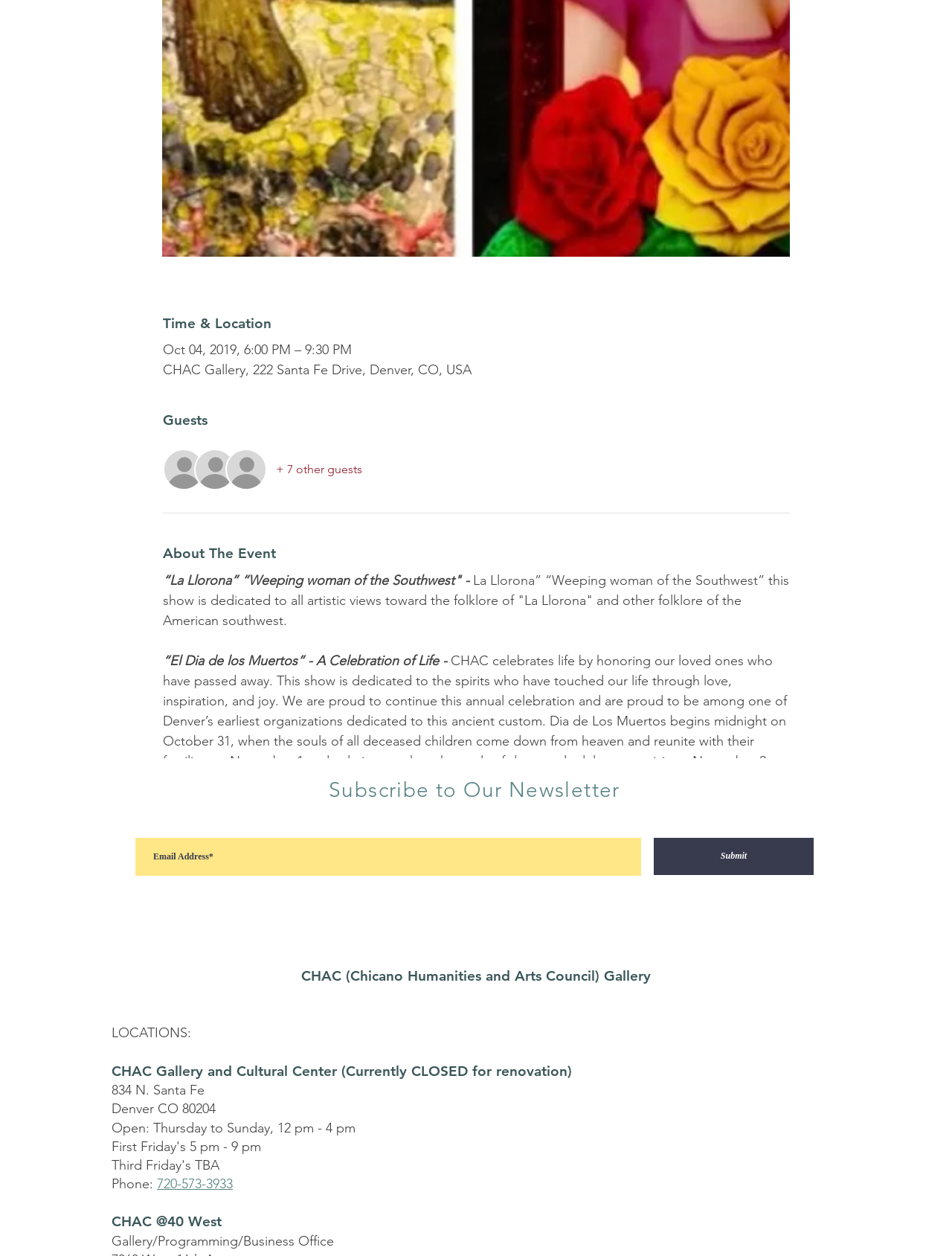How many guests are attending the event?
Please answer the question with as much detail as possible using the screenshot.

I found the number of guests by looking at the 'Guests' section, where it says '+ 7 other guests'. This implies that there are 7 other guests attending the event.